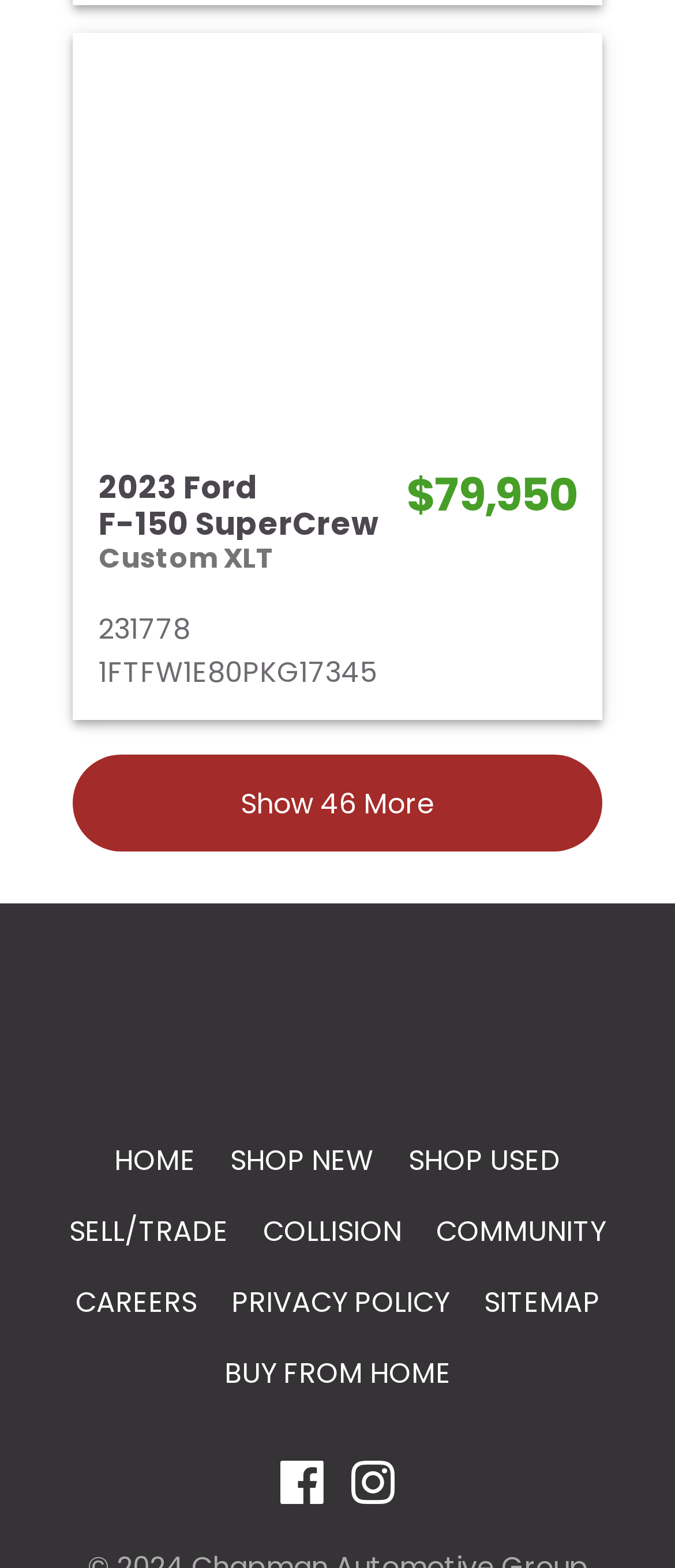Using the webpage screenshot and the element description 2023 FordF-150 SuperCrewCustom XLT$79,9502317781FTFW1E80PKG17345, determine the bounding box coordinates. Specify the coordinates in the format (top-left x, top-left y, bottom-right x, bottom-right y) with values ranging from 0 to 1.

[0.108, 0.02, 0.892, 0.459]